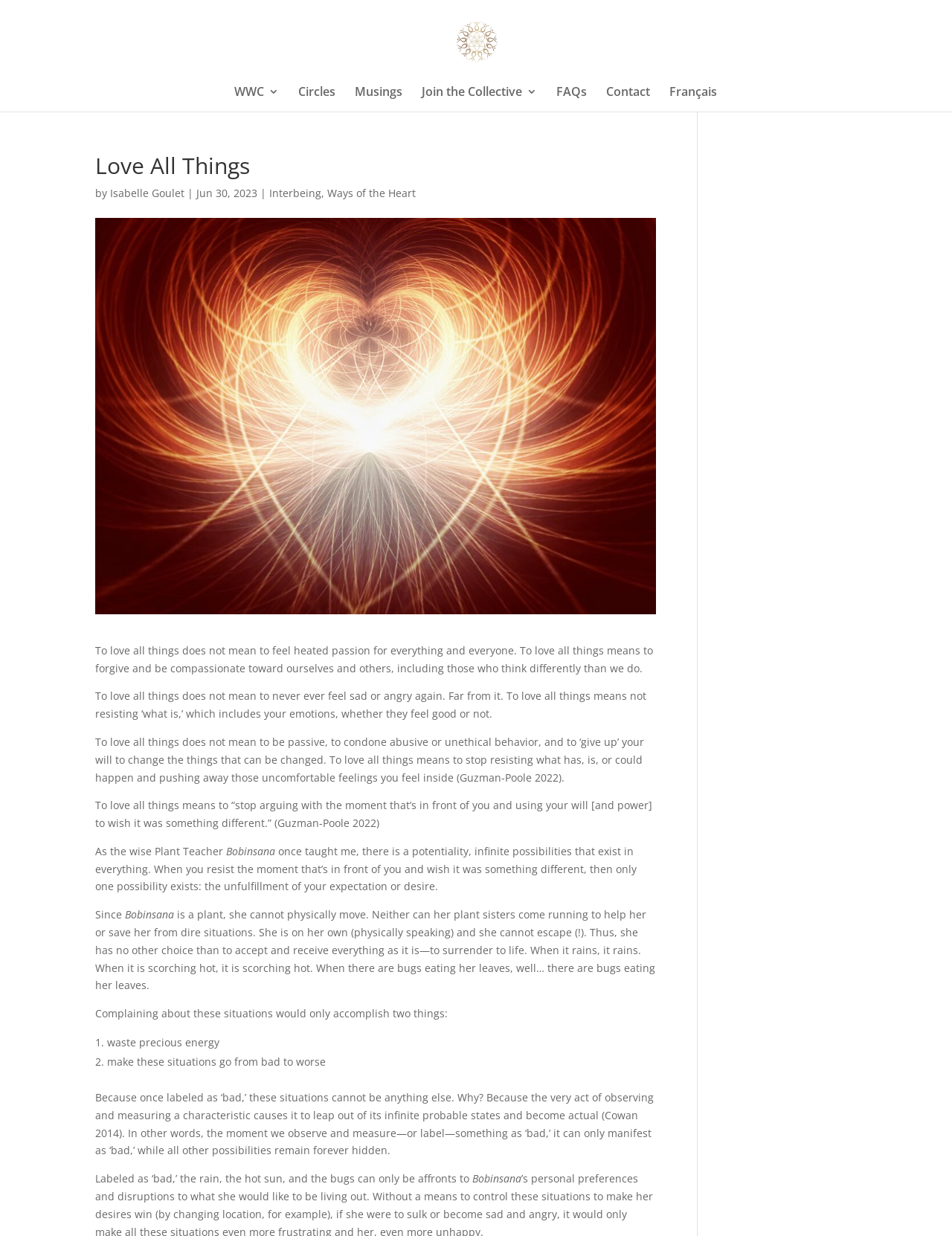Identify the bounding box coordinates for the UI element described as follows: "alt="Wise Women's Collective"". Ensure the coordinates are four float numbers between 0 and 1, formatted as [left, top, right, bottom].

[0.461, 0.027, 0.541, 0.038]